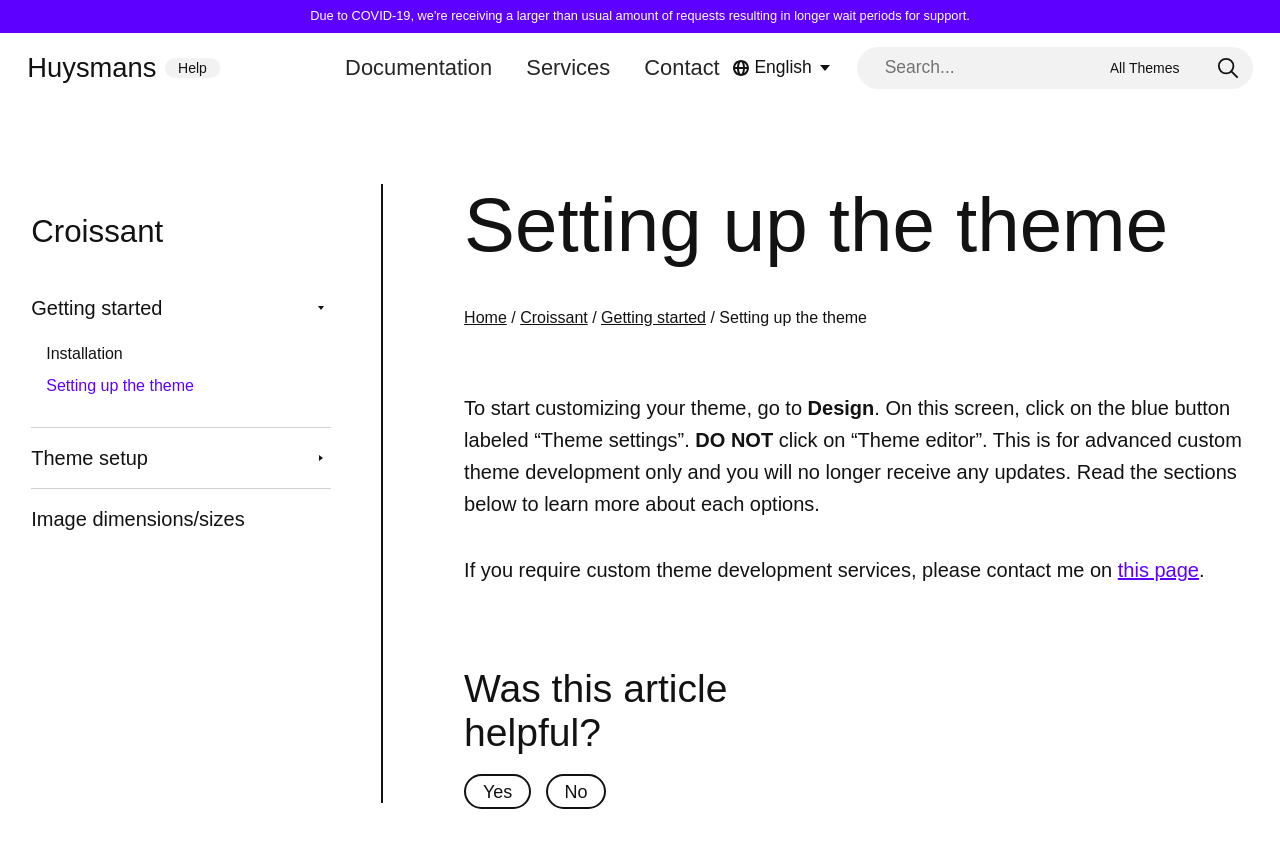Locate the heading on the webpage and return its text.

Setting up the theme